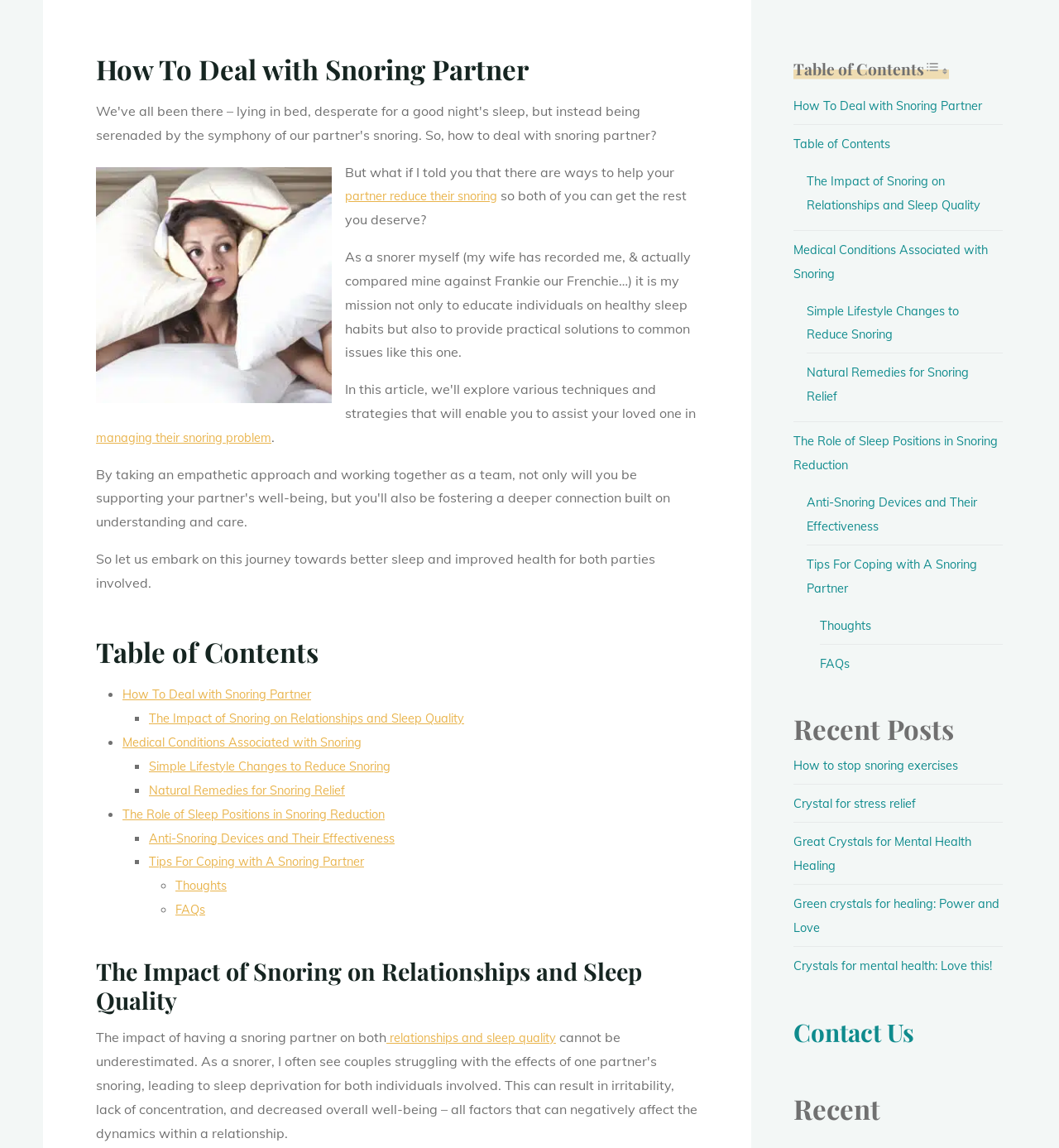Determine the bounding box coordinates of the clickable element to complete this instruction: "Read 'The Impact of Snoring on Relationships and Sleep Quality'". Provide the coordinates in the format of four float numbers between 0 and 1, [left, top, right, bottom].

[0.091, 0.833, 0.659, 0.882]